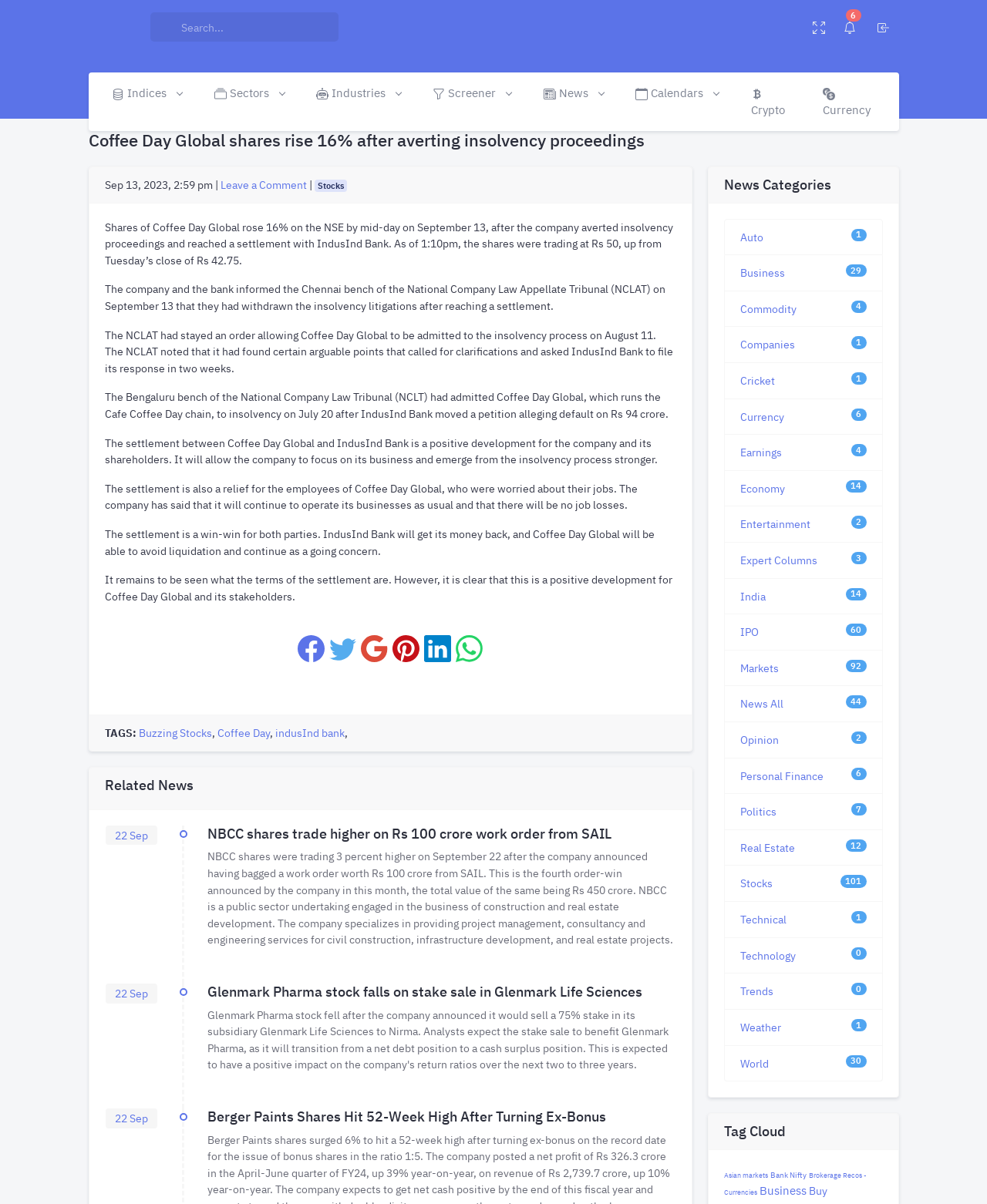Provide the bounding box coordinates of the HTML element described as: "Sectors". The bounding box coordinates should be four float numbers between 0 and 1, i.e., [left, top, right, bottom].

[0.201, 0.06, 0.304, 0.095]